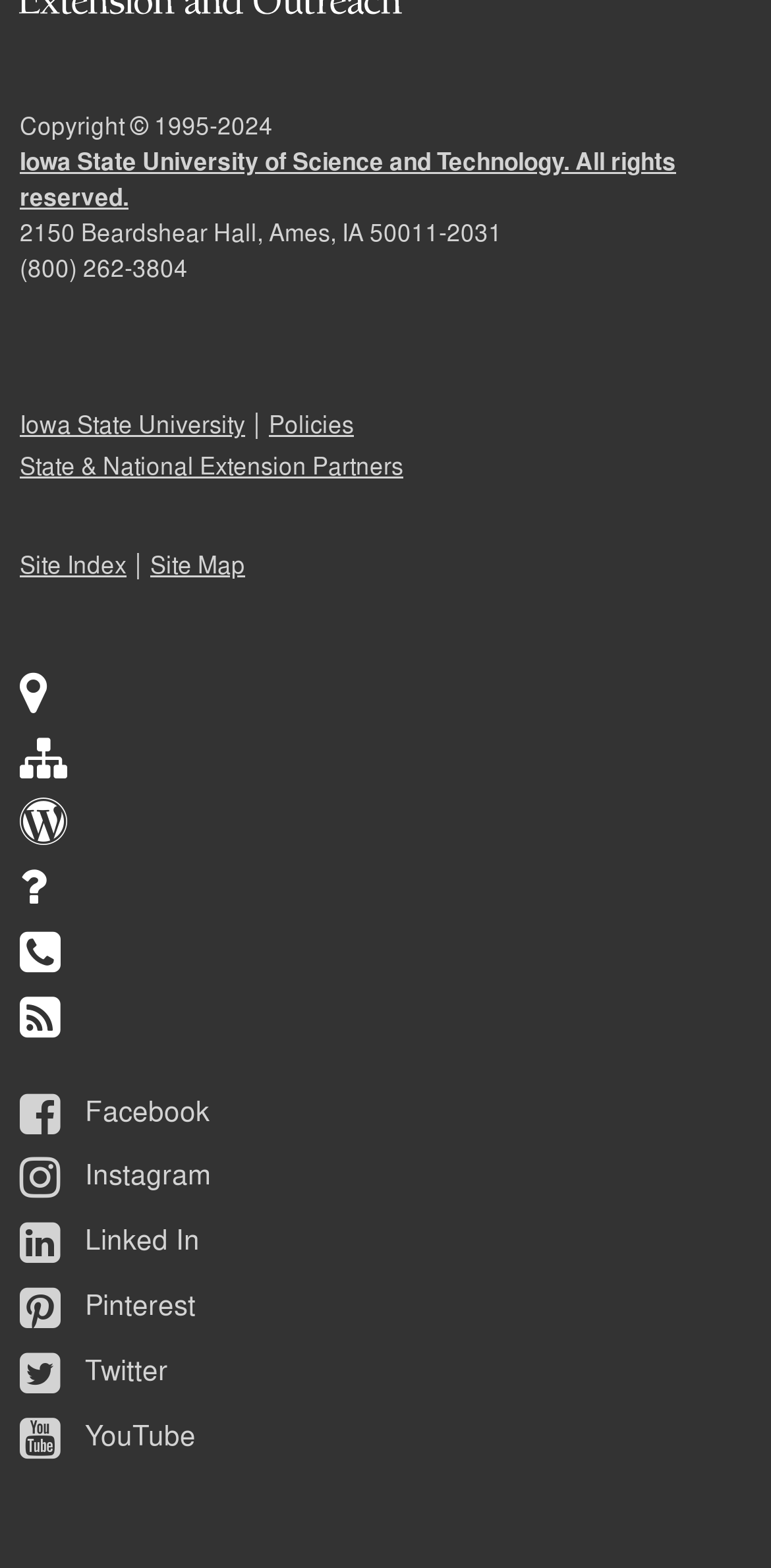What is the address of Iowa State University?
Look at the image and respond with a single word or a short phrase.

2150 Beardshear Hall, Ames, IA 50011-2031